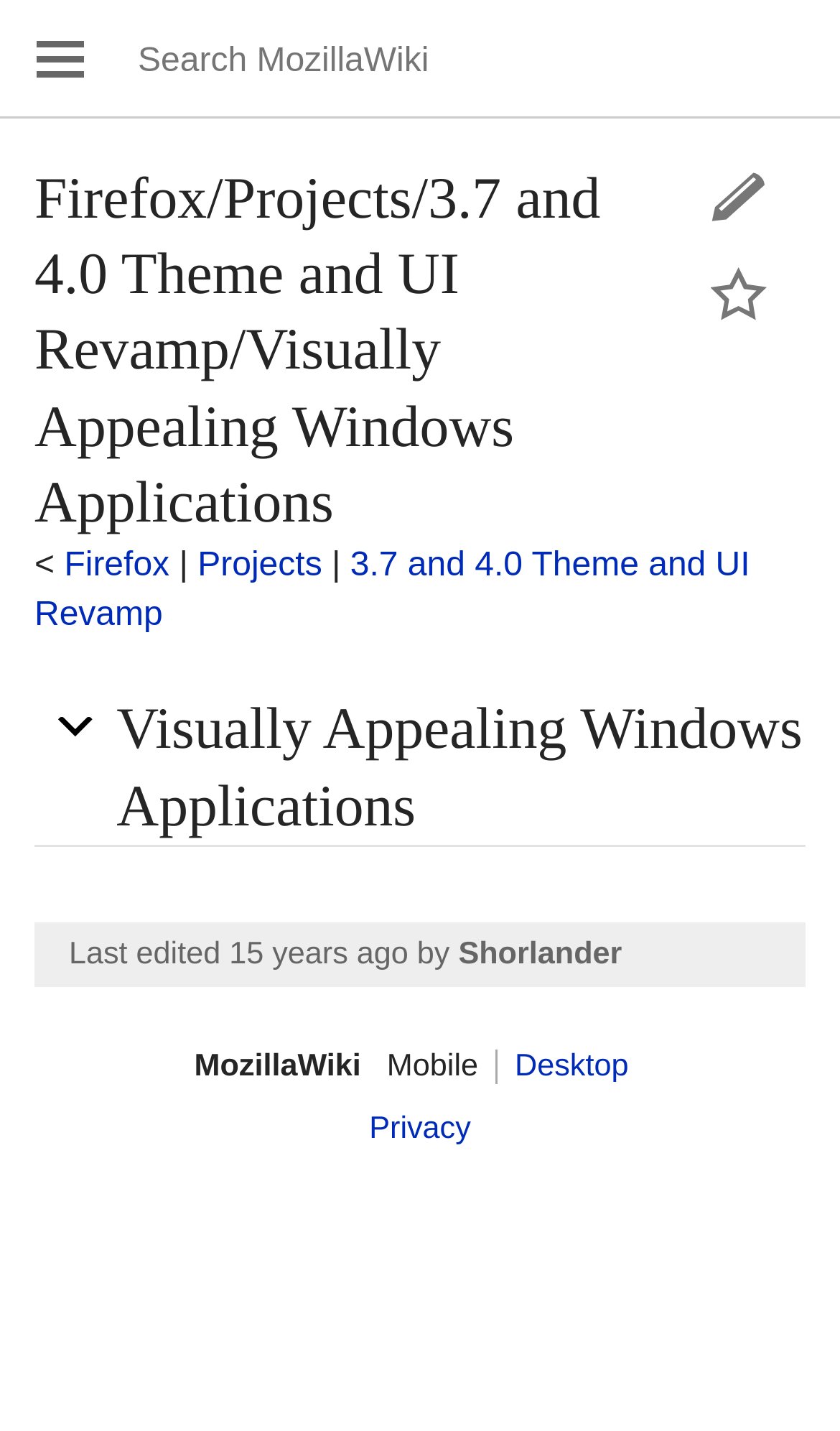Explain in detail what is displayed on the webpage.

The webpage is about "Firefox/Projects/3.7 and 4.0 Theme and UI Revamp/Visually Appealing Windows Applications" on MozillaWiki. At the top left, there is a link to open the main menu. Next to it, there is a search box with a shortcut key "Alt+f". 

Below the search box, there is a heading with the title of the page. Under the title, there are breadcrumbs consisting of links to "Firefox", "Projects", and "3.7 and 4.0 Theme and UI Revamp". 

On the right side of the breadcrumbs, there is a link to edit the lead section of the page and a button to watch this page. 

Further down, there is a heading "Visually Appealing Windows Applications" which has a collapsible content block. Below it, there is information about the last edit, including the time and the editor's name, Shorlander. 

At the bottom of the page, there are several links and headings, including "MozillaWiki", "Mobile", "Desktop", and "Privacy".